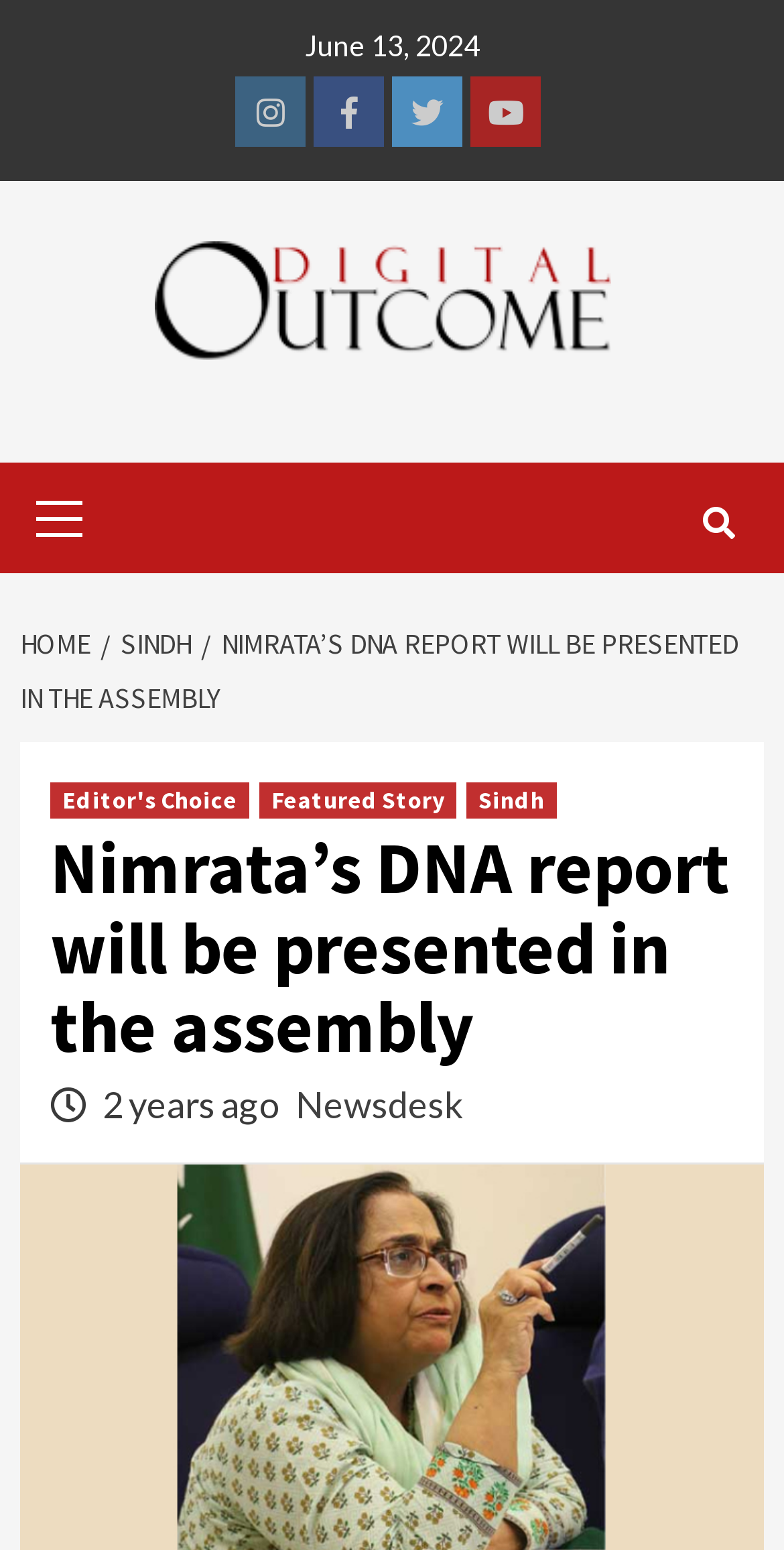Locate the bounding box coordinates of the element you need to click to accomplish the task described by this instruction: "Go to Facebook".

[0.4, 0.049, 0.49, 0.095]